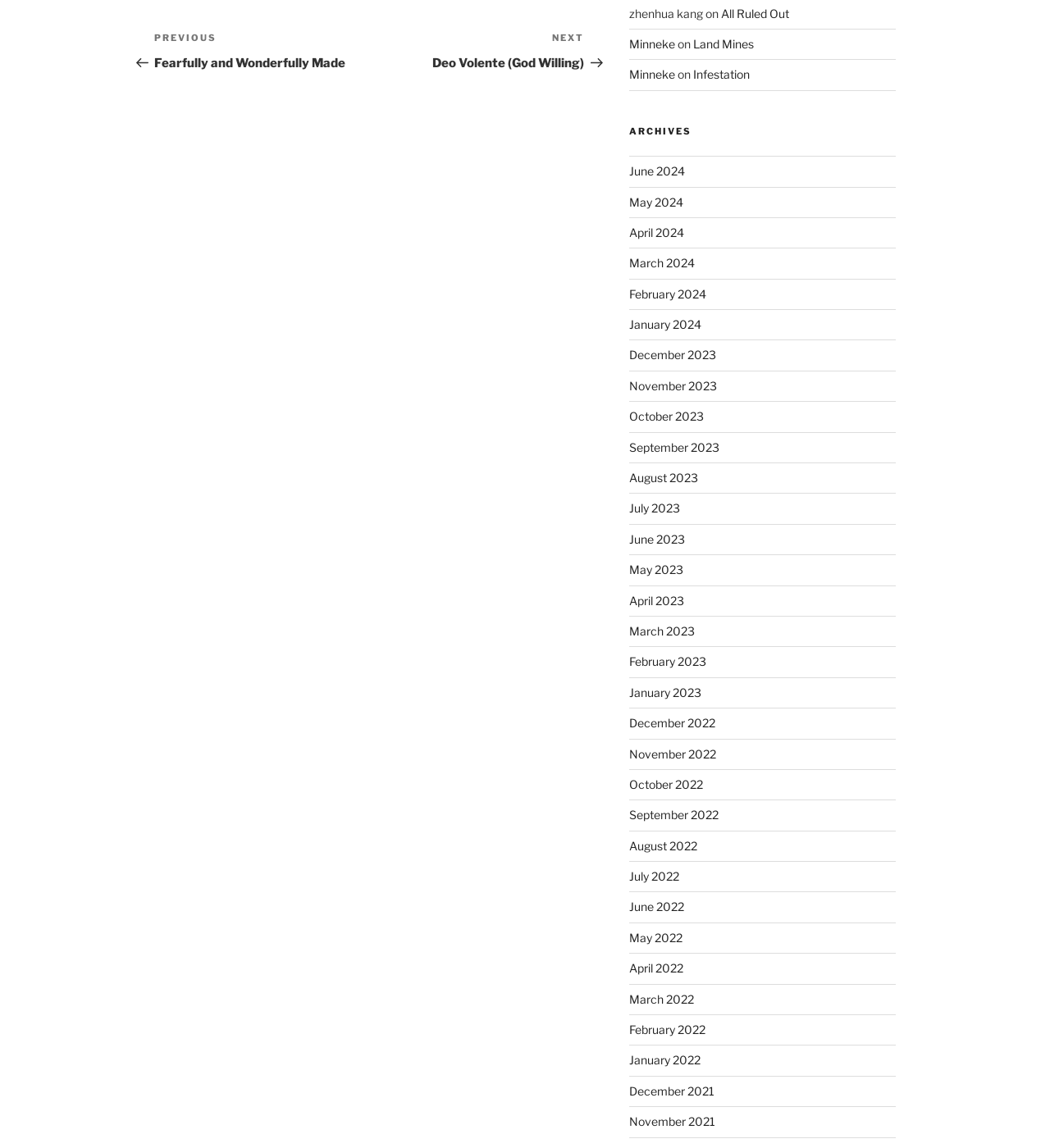What is the name of the author?
Answer the question using a single word or phrase, according to the image.

zhenhua kang